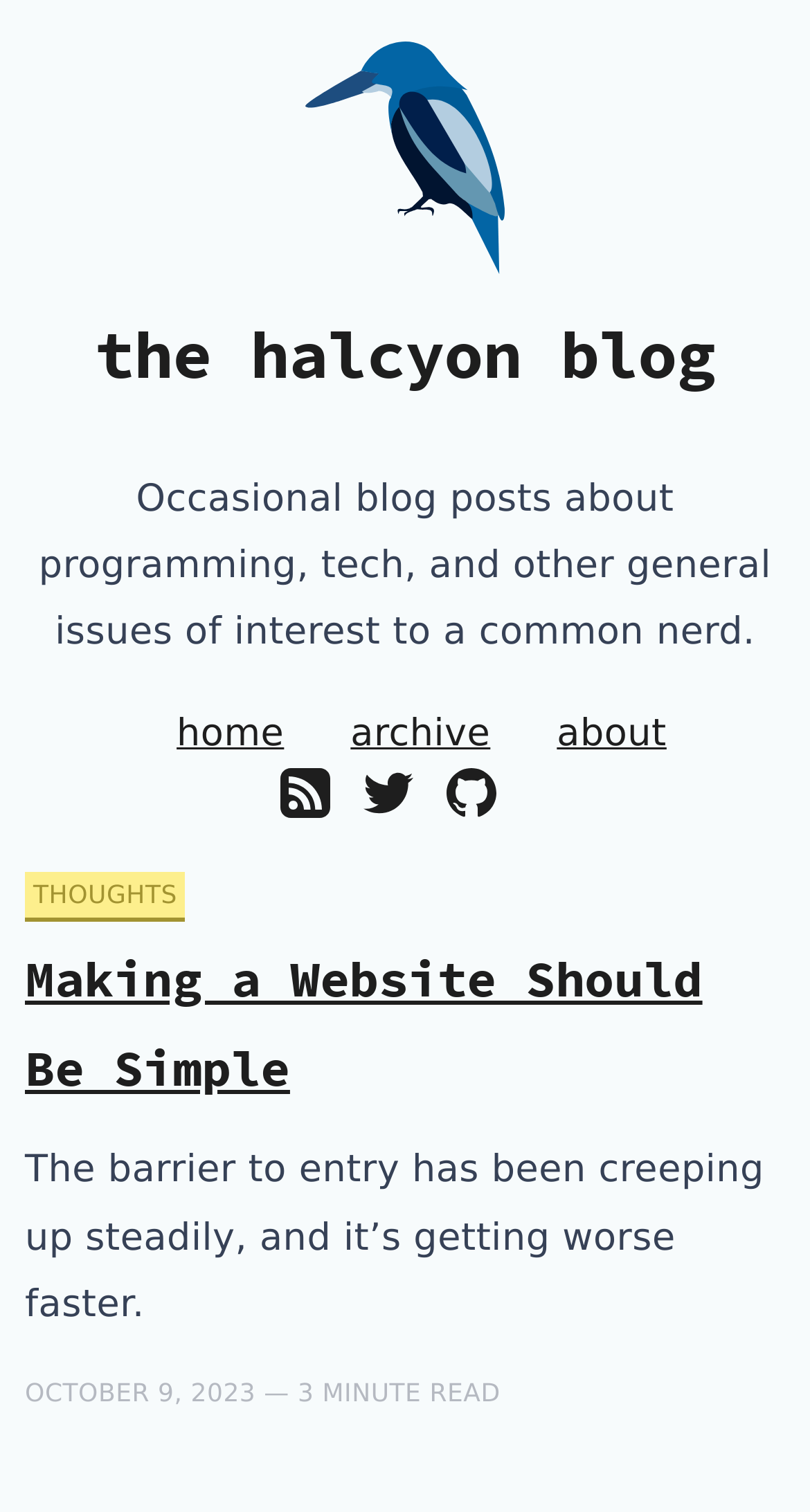Specify the bounding box coordinates (top-left x, top-left y, bottom-right x, bottom-right y) of the UI element in the screenshot that matches this description: aria-label="Link to blog's RSS feed"

[0.346, 0.519, 0.408, 0.548]